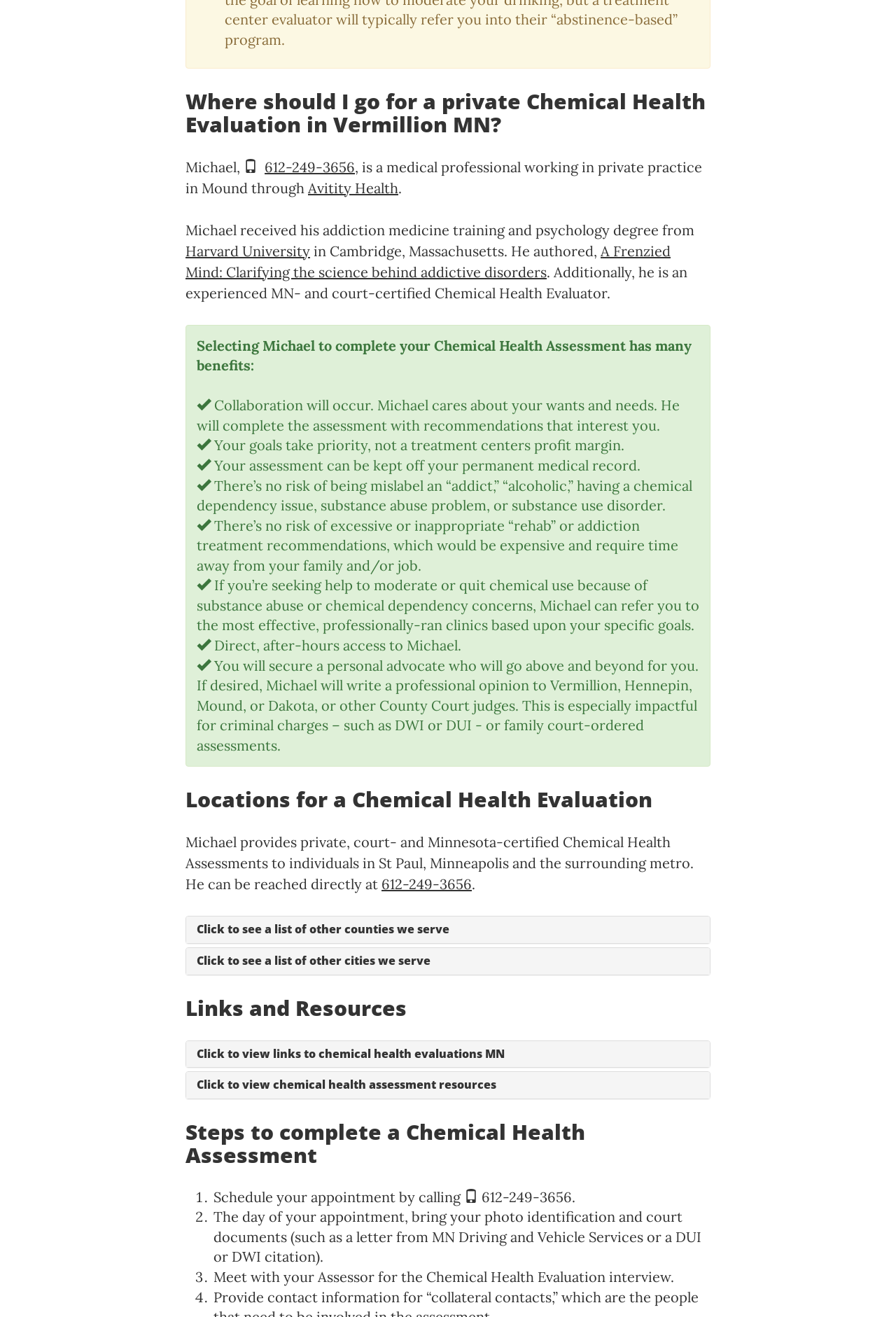Locate the bounding box coordinates of the area to click to fulfill this instruction: "Read more about Michael's book on addictive disorders". The bounding box should be presented as four float numbers between 0 and 1, in the order [left, top, right, bottom].

[0.207, 0.184, 0.748, 0.213]